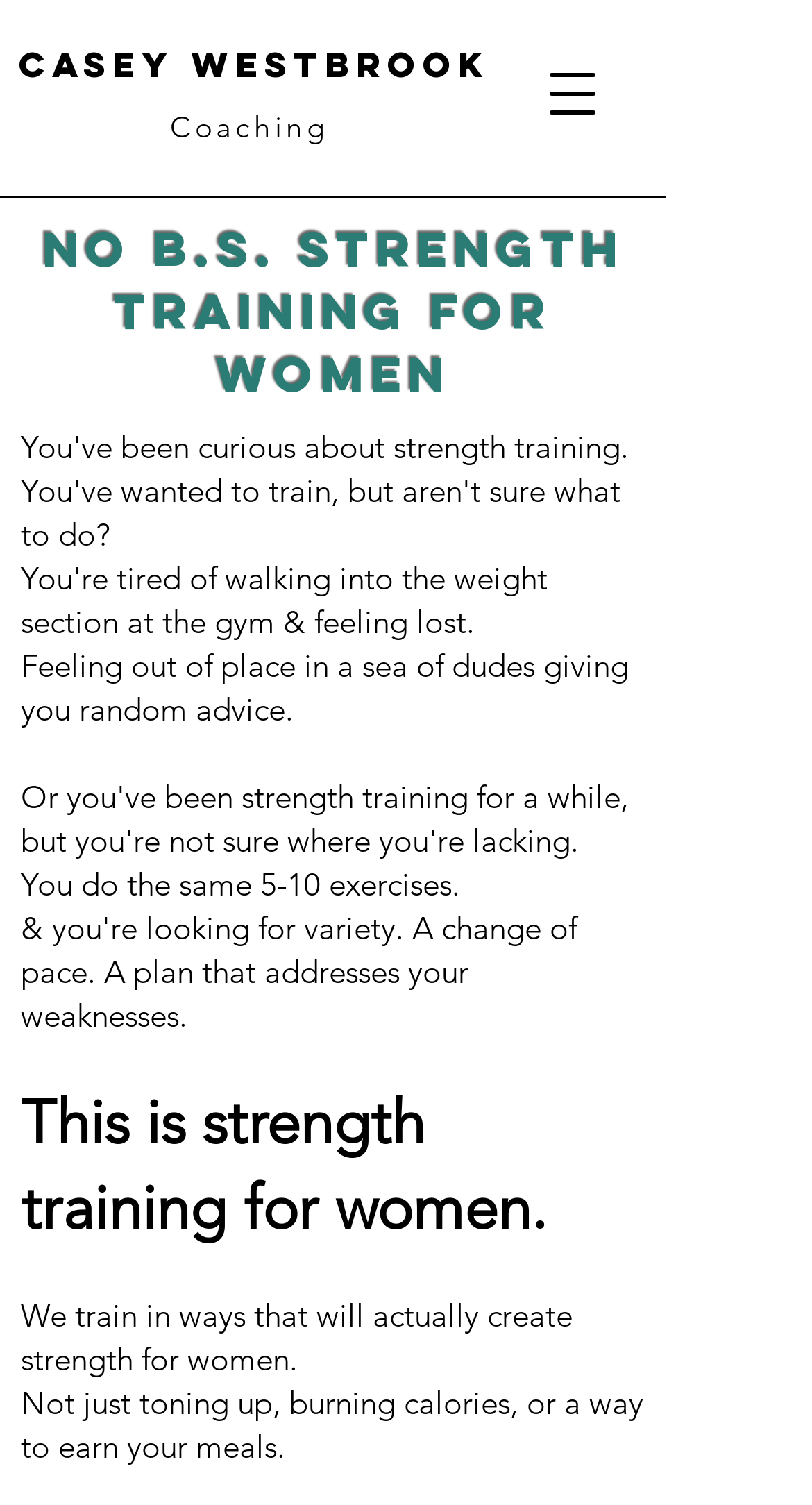Locate and generate the text content of the webpage's heading.

NO B.S. Strength Training for women